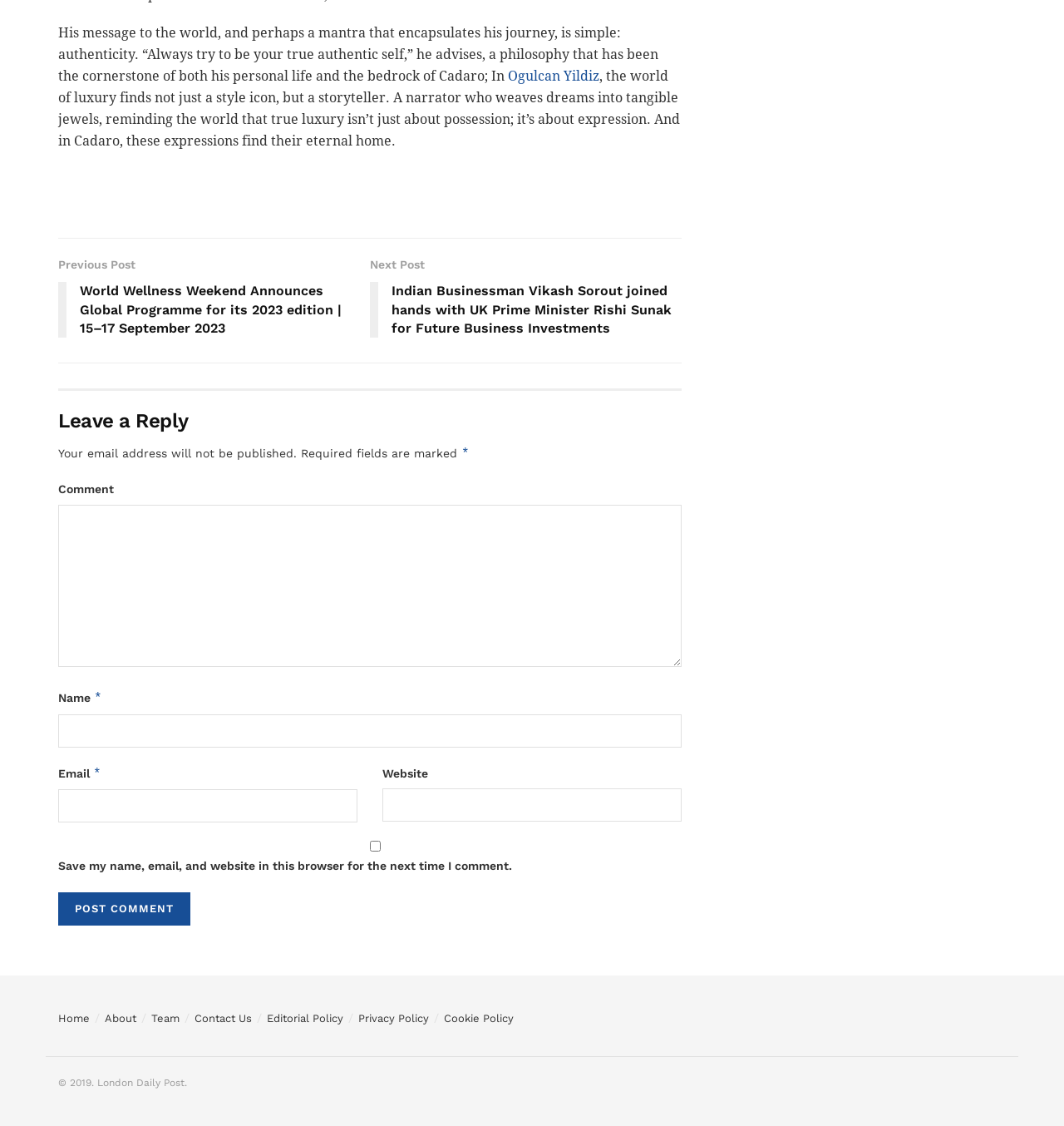Who is the person mentioned in the article?
Answer the question with a single word or phrase derived from the image.

Ogulcan Yildiz